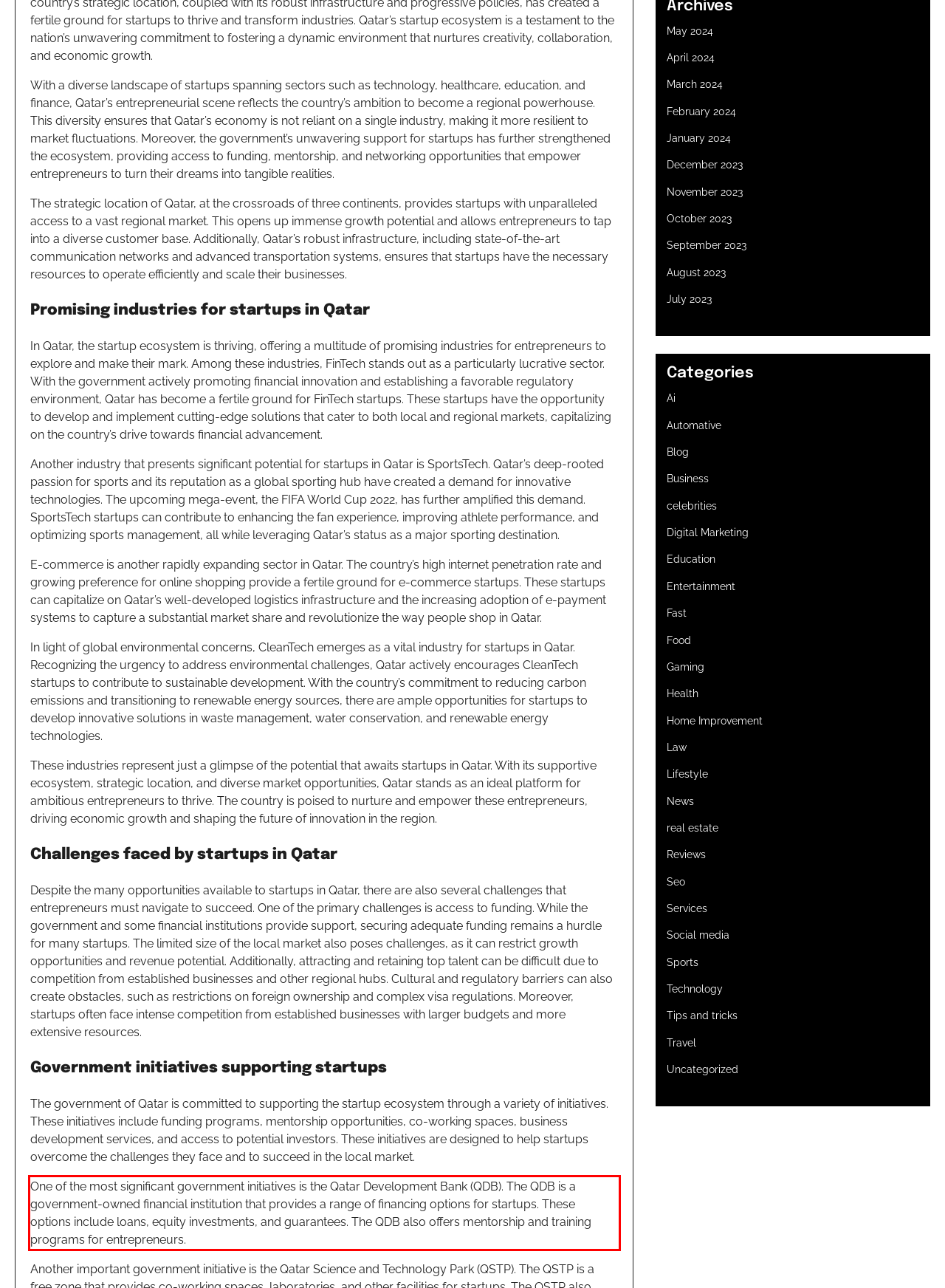Given a screenshot of a webpage with a red bounding box, please identify and retrieve the text inside the red rectangle.

One of the most significant government initiatives is the Qatar Development Bank (QDB). The QDB is a government-owned financial institution that provides a range of financing options for startups. These options include loans, equity investments, and guarantees. The QDB also offers mentorship and training programs for entrepreneurs.